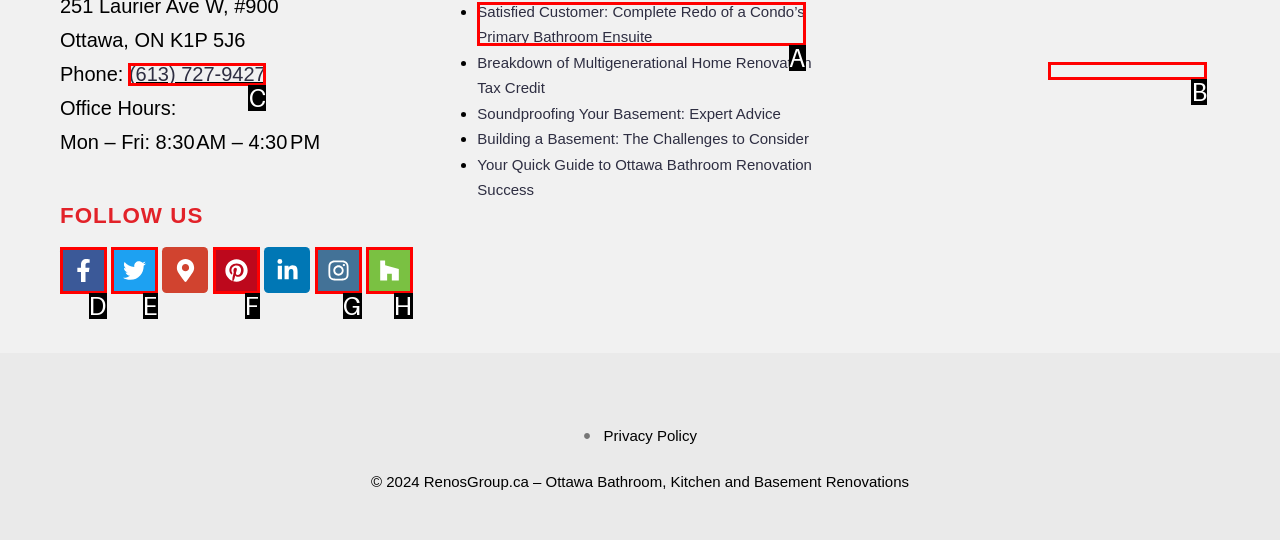Identify the HTML element to click to fulfill this task: Read about satisfied customer
Answer with the letter from the given choices.

A